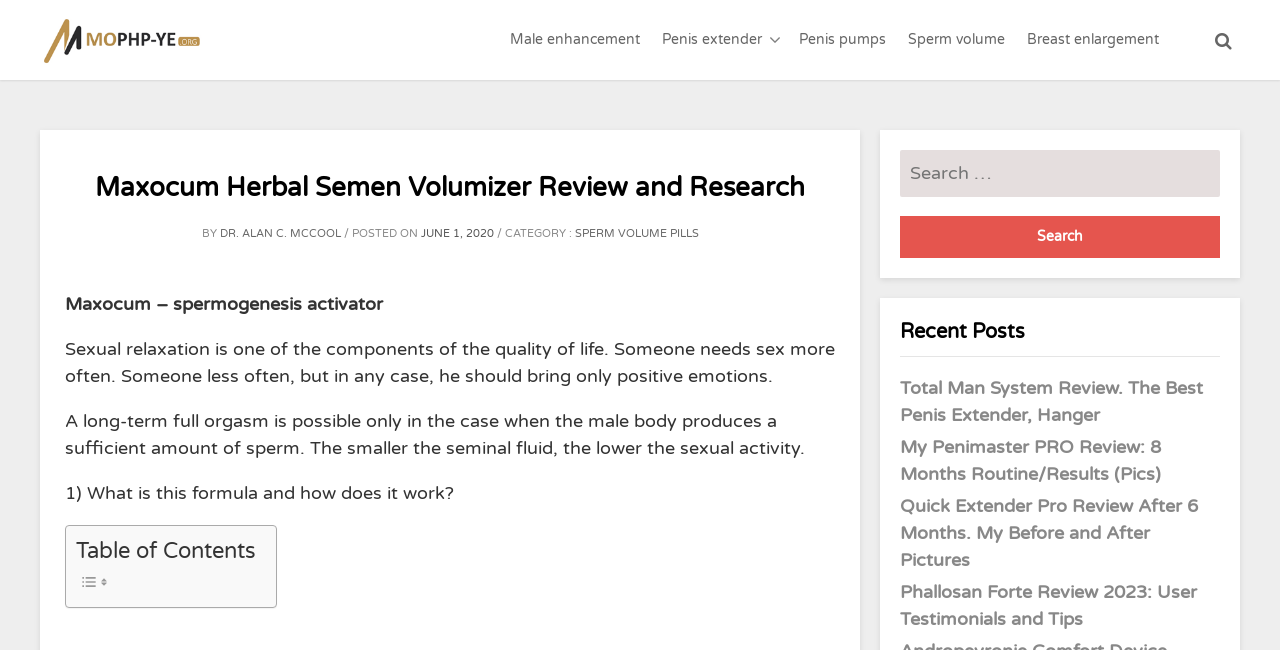Please specify the bounding box coordinates of the region to click in order to perform the following instruction: "Check recent posts".

[0.703, 0.489, 0.953, 0.549]